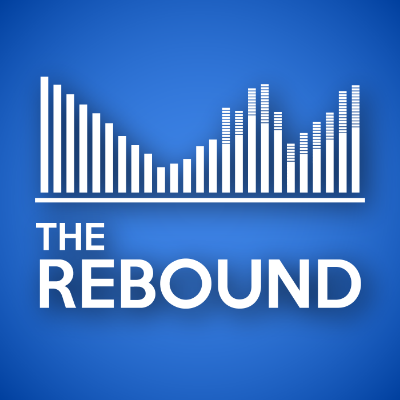Generate a detailed explanation of the scene depicted in the image.

The image features the logo for "The Rebound," a technology podcast. The design showcases a stylized graphical representation of sound waves emanating from the top, set against a vibrant blue background. Below the sound wave graphic, the title "THE REBOUND" is prominently displayed in bold, white letters, conveying the essence of the podcast’s focus on technology discussions. The clean and modern aesthetic of the logo reflects the show's appeal to a tech-savvy audience, suggesting its themes of innovation and analysis in the tech industry.